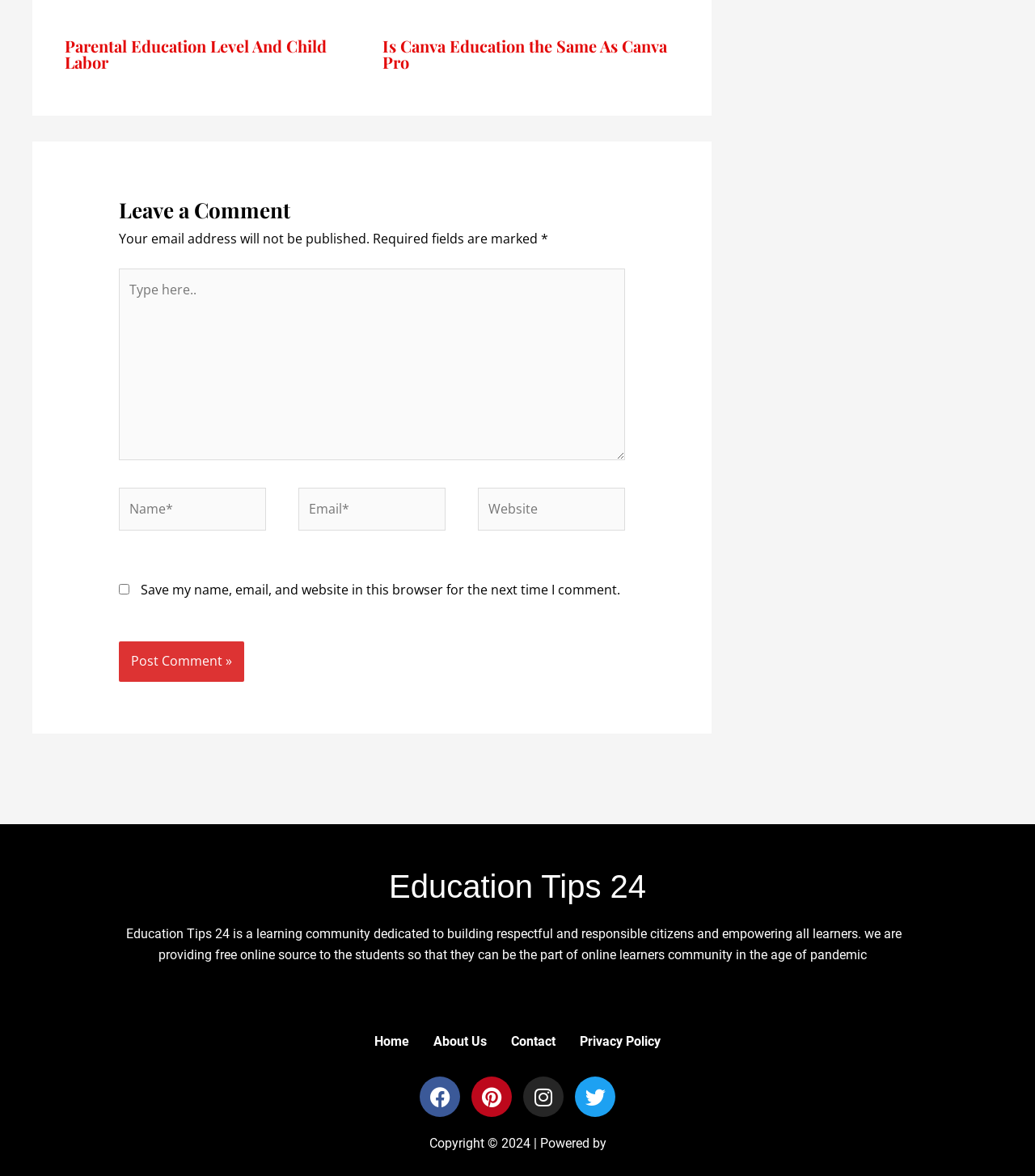Refer to the image and offer a detailed explanation in response to the question: What type of content is available on the website?

The website appears to provide educational tips and articles, as indicated by the headings 'Parental Education Level And Child Labor' and 'Is Canva Education the Same As Canva Pro', which suggest that the website offers content related to education and learning.